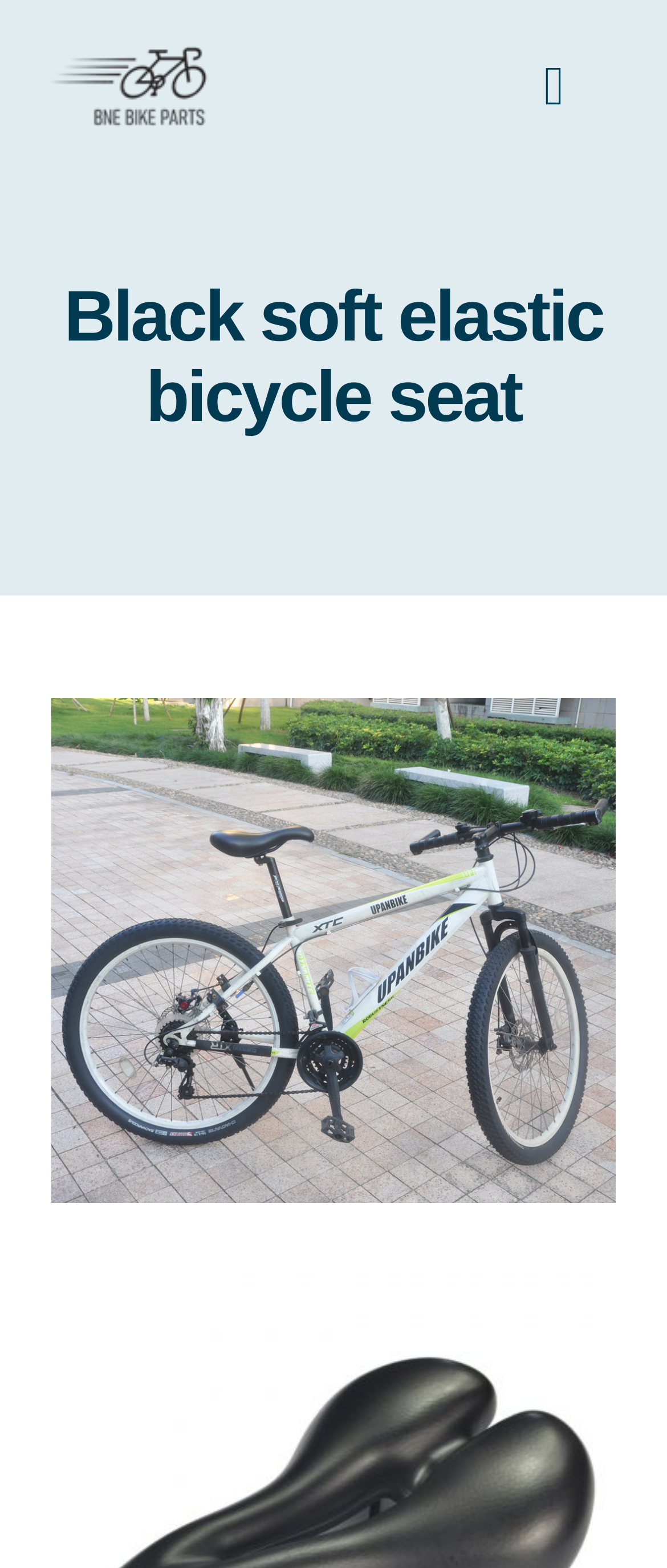Answer the question using only one word or a concise phrase: Where is the toggle navigation button located?

Top right